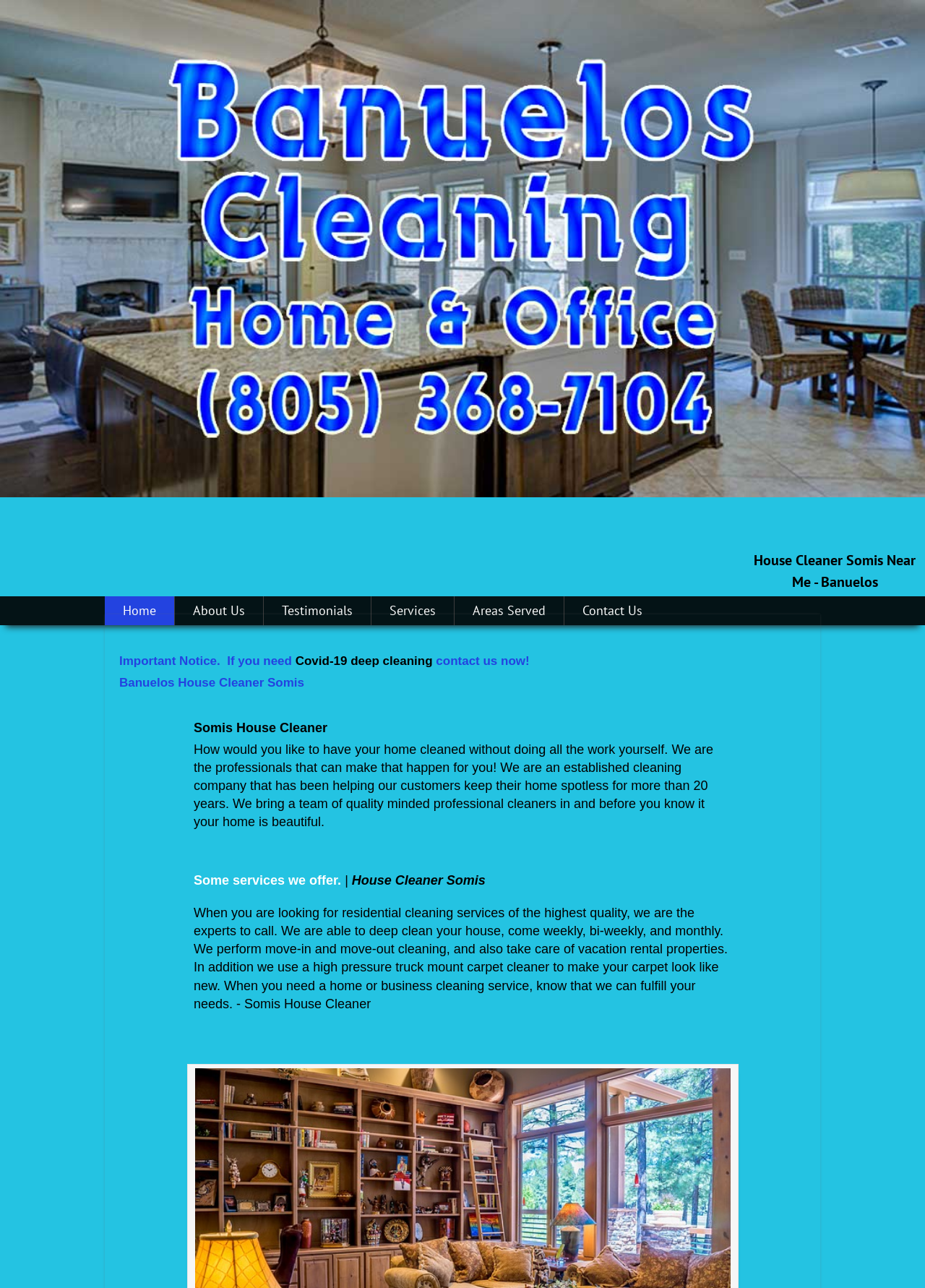What is the method used to clean carpets?
Give a thorough and detailed response to the question.

I found the answer by reading the static text element with the text 'We use a high pressure truck mount carpet cleaner to make your carpet look like new.' This text indicates that the method used to clean carpets is a high pressure truck mount carpet cleaner.